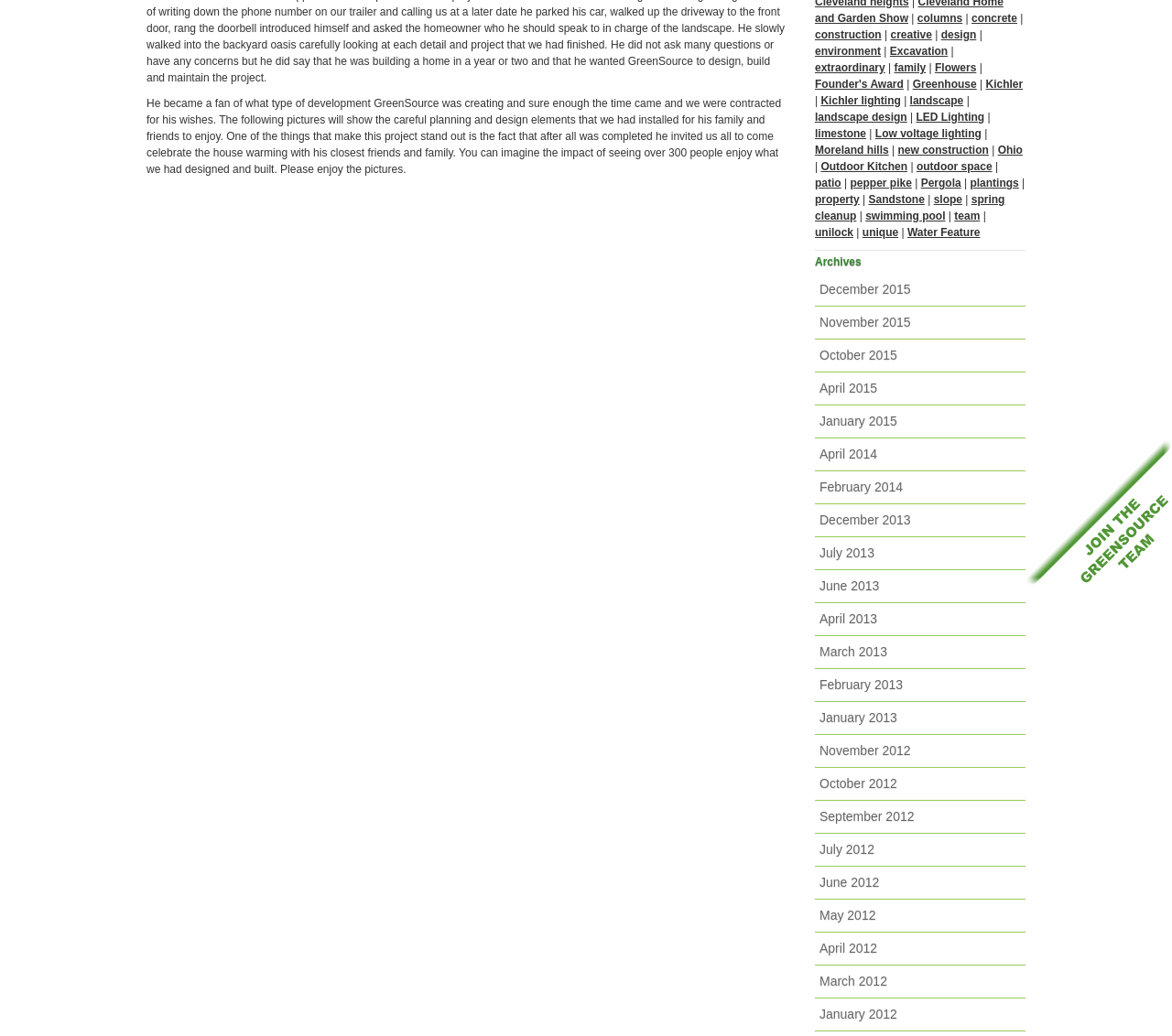Using the description "LED Lighting", locate and provide the bounding box of the UI element.

[0.782, 0.107, 0.84, 0.119]